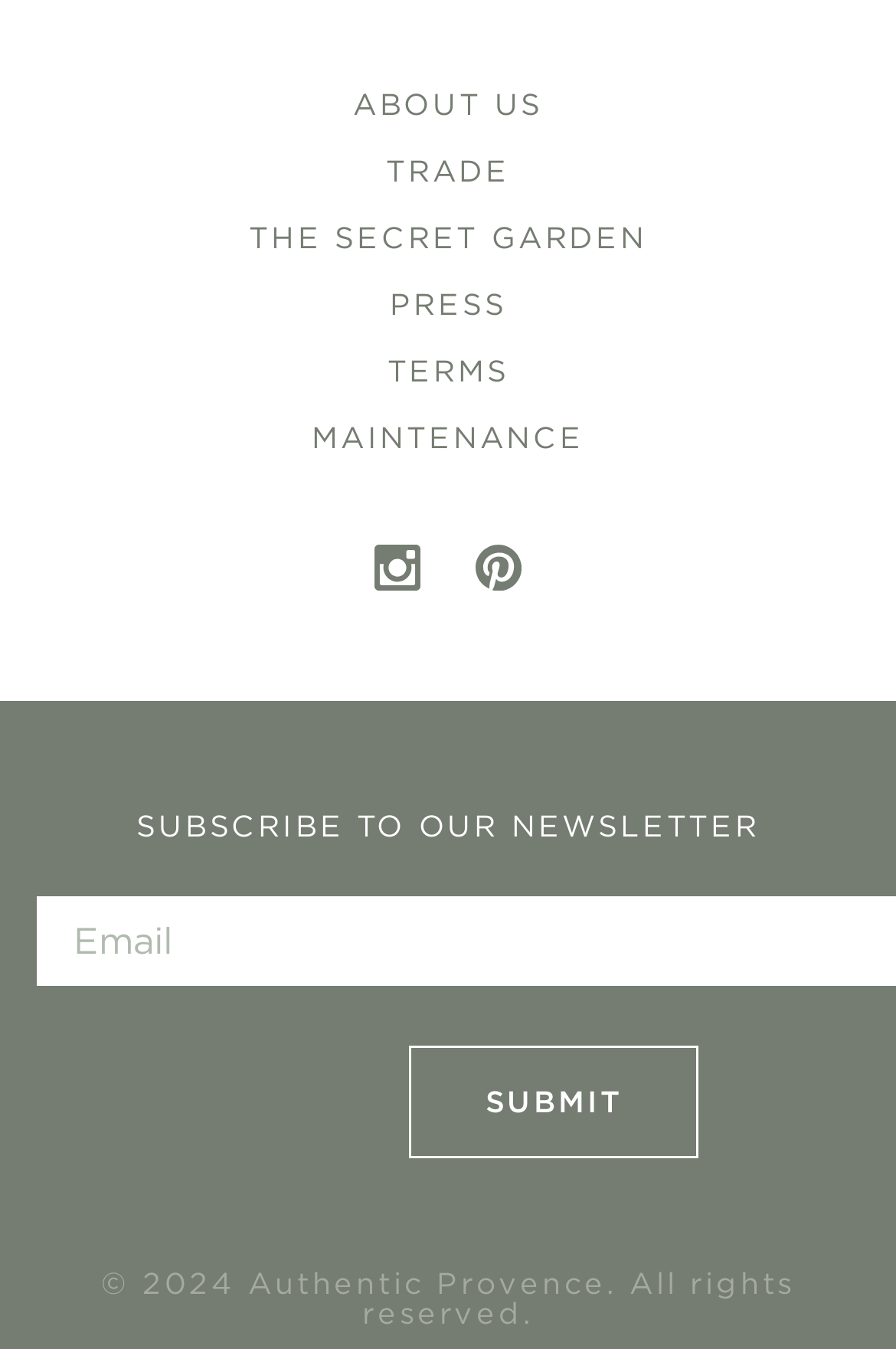Ascertain the bounding box coordinates for the UI element detailed here: "Press". The coordinates should be provided as [left, top, right, bottom] with each value being a float between 0 and 1.

[0.435, 0.202, 0.565, 0.251]